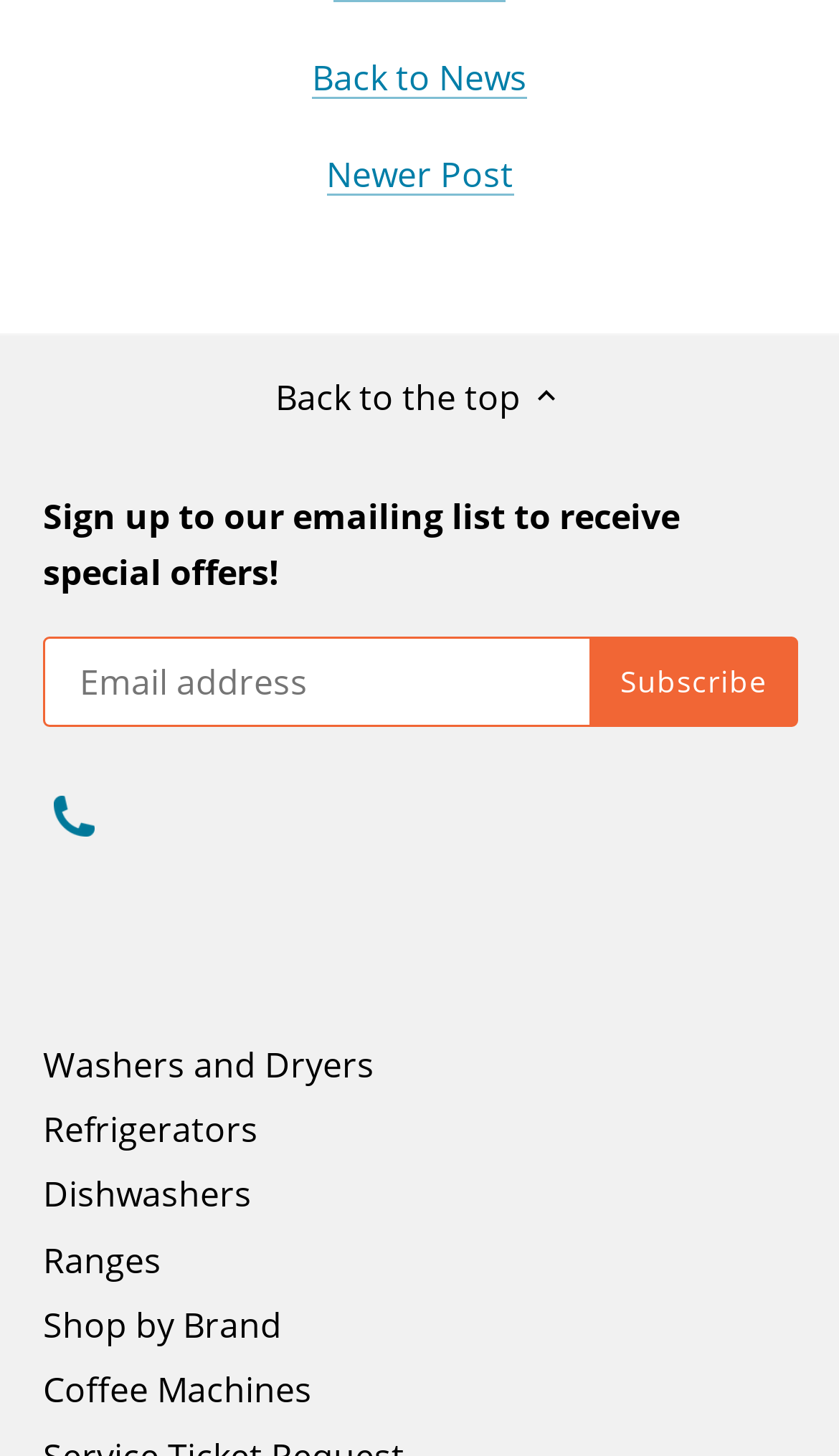Identify the bounding box coordinates of the part that should be clicked to carry out this instruction: "Go back to the top".

[0.328, 0.253, 0.672, 0.29]